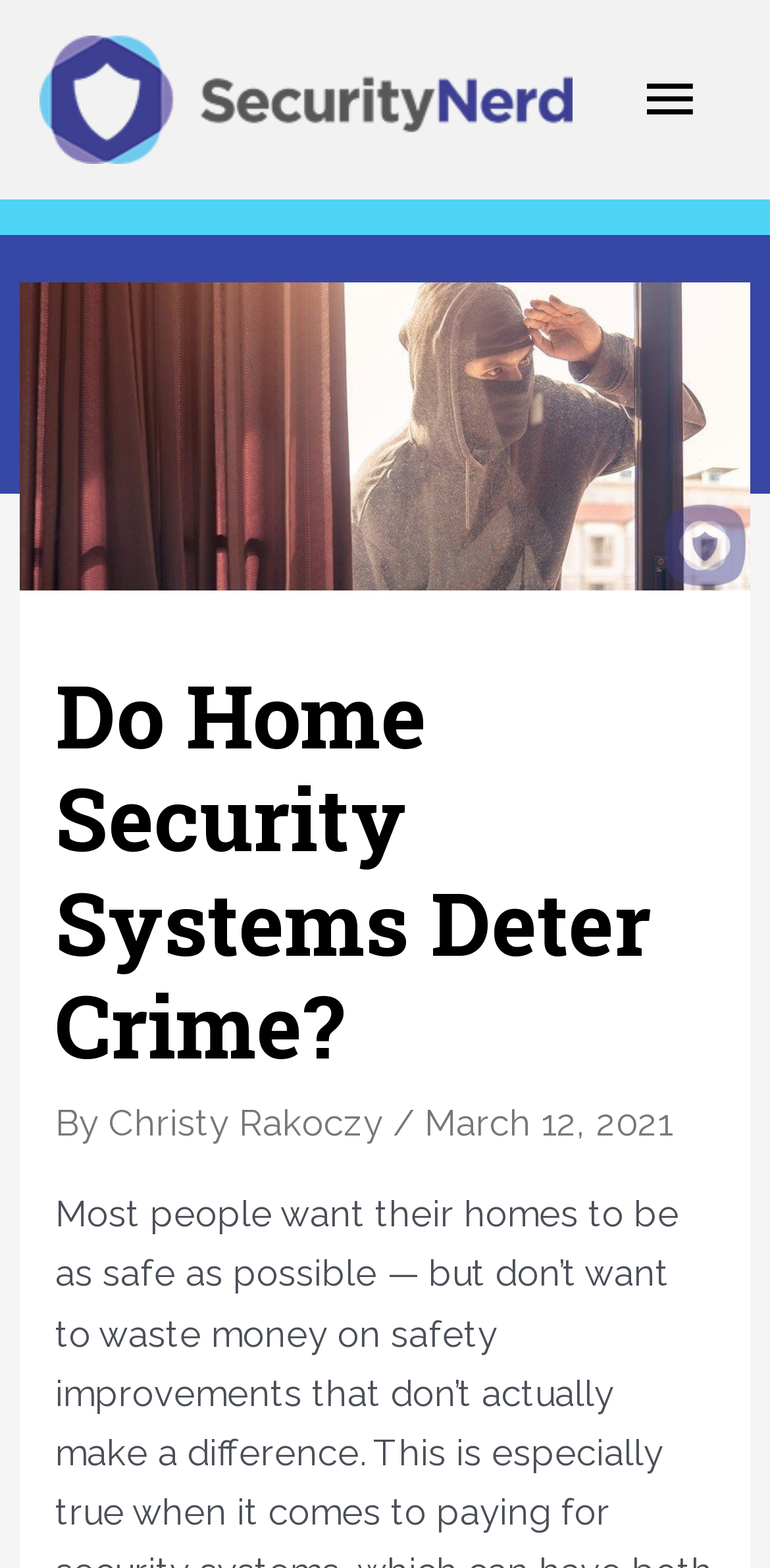Identify the bounding box coordinates for the UI element described as follows: "Main Menu". Ensure the coordinates are four float numbers between 0 and 1, formatted as [left, top, right, bottom].

[0.79, 0.023, 0.949, 0.105]